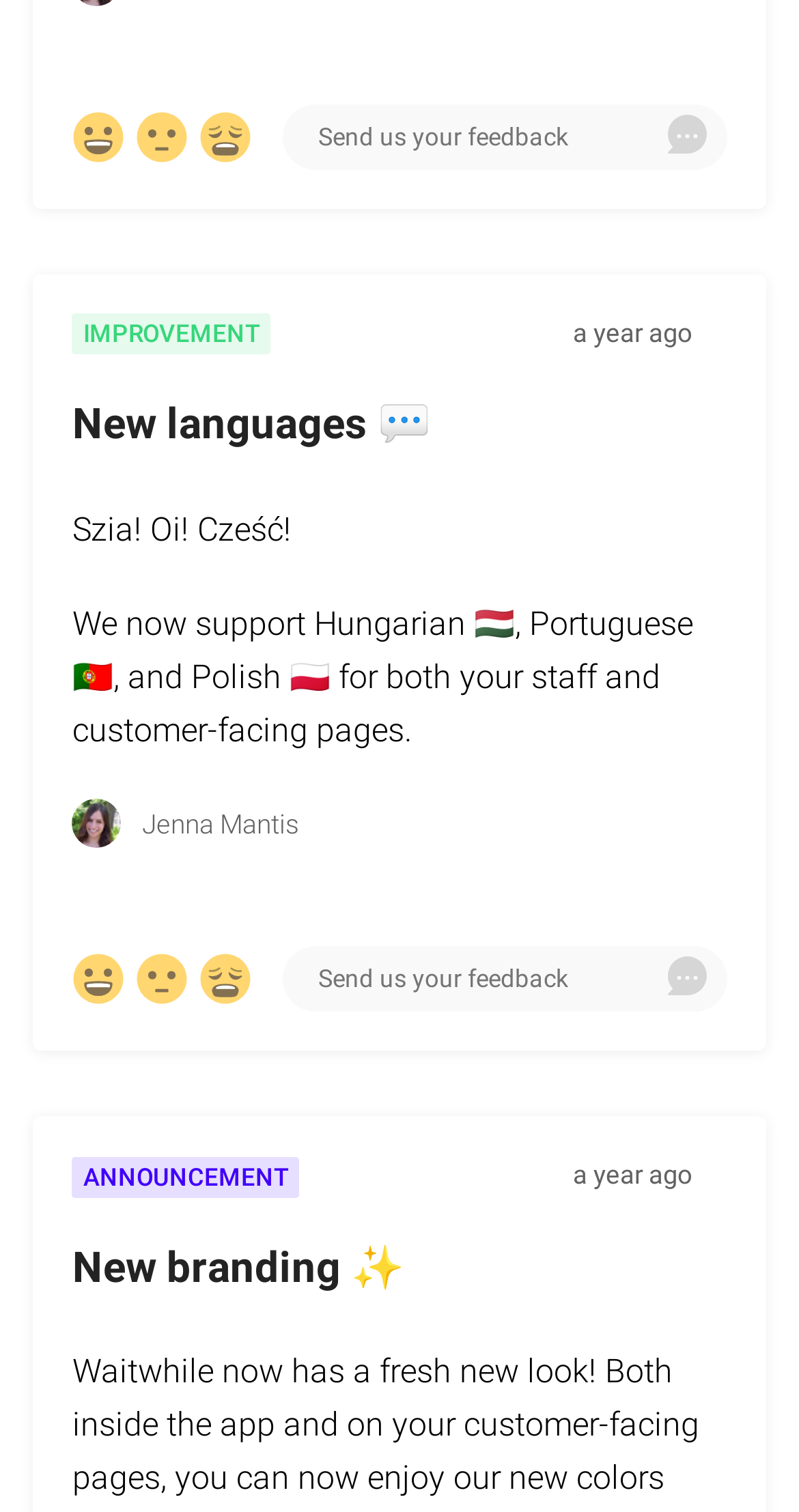What is the theme of the second announcement?
Please use the image to deliver a detailed and complete answer.

The second announcement is titled 'New branding ✨', indicating that it is related to a rebranding or new visual identity.